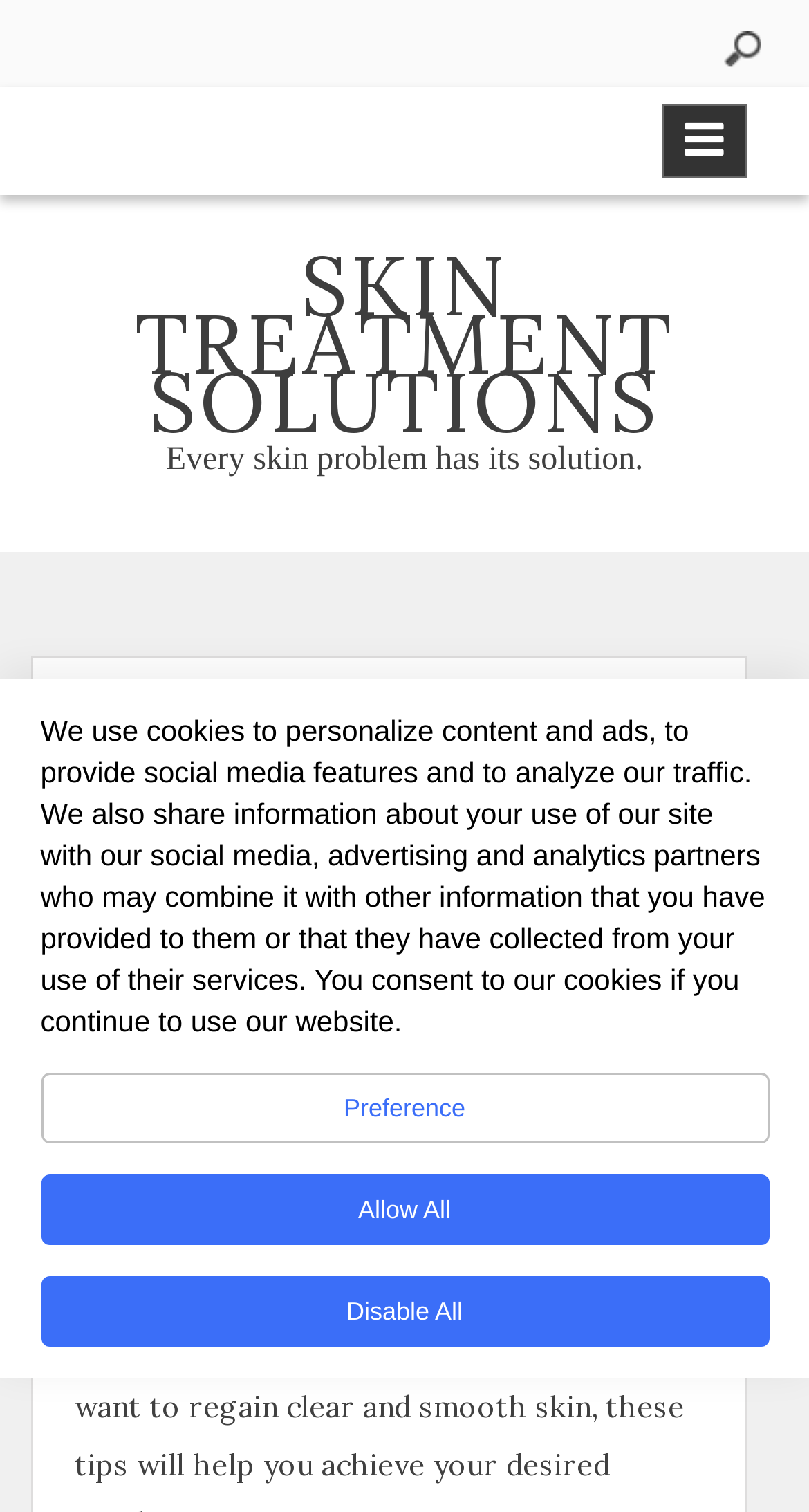What is the purpose of the website?
Deliver a detailed and extensive answer to the question.

I inferred the purpose of the website by looking at the static text element with the text 'Every skin problem has its solution.' at coordinates [0.205, 0.292, 0.795, 0.316]. This suggests that the website is intended to provide solutions for various skin problems.